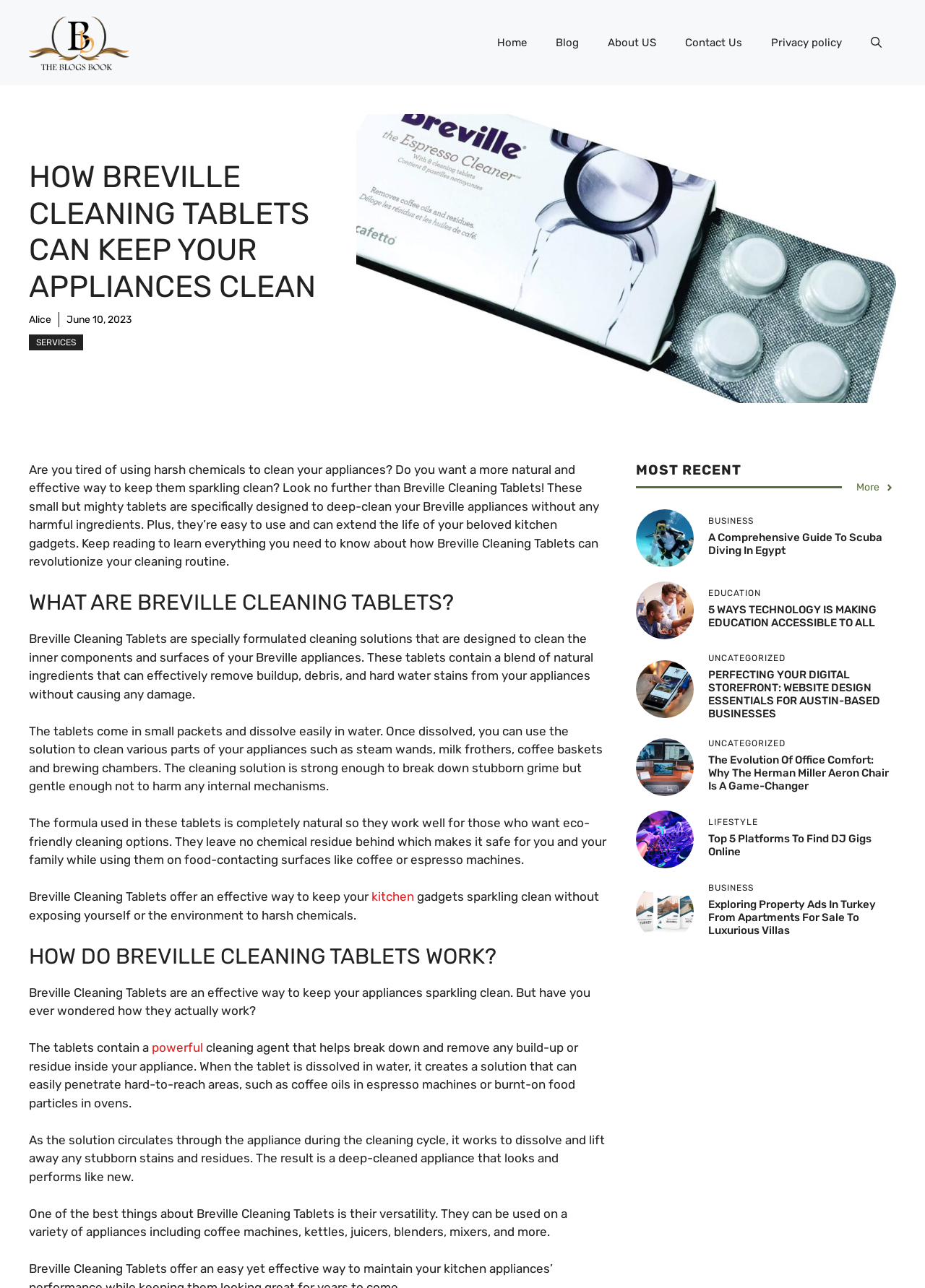Identify the bounding box coordinates of the clickable region required to complete the instruction: "Open the search". The coordinates should be given as four float numbers within the range of 0 and 1, i.e., [left, top, right, bottom].

[0.926, 0.016, 0.969, 0.05]